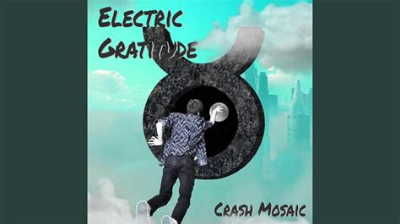What zodiac symbol is depicted in the artwork?
Refer to the image and give a detailed answer to the query.

The figure in the artwork is reaching towards an oversized, abstract representation of the Taurus zodiac symbol, which is a key element in the surreal design.